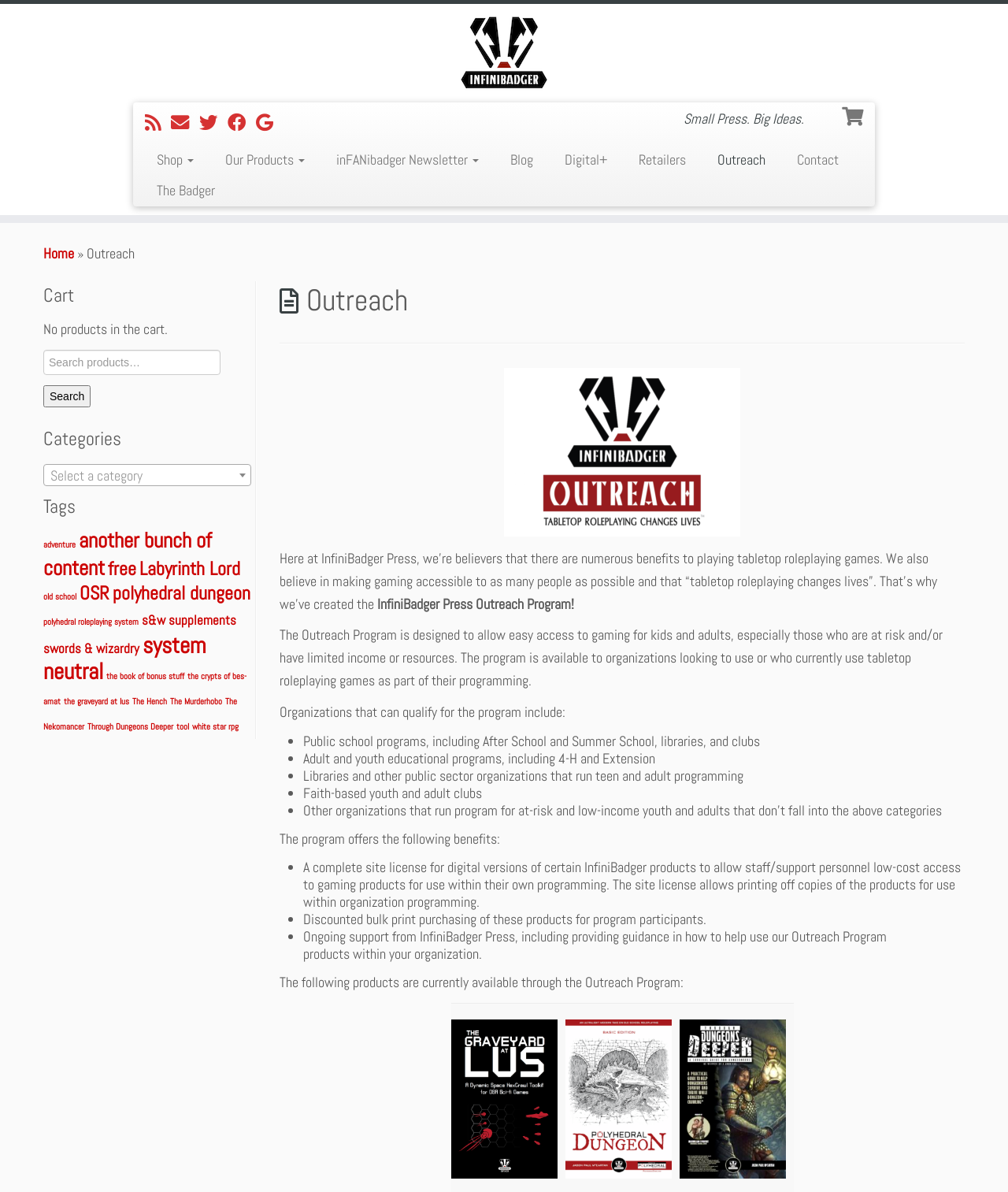Specify the bounding box coordinates of the area to click in order to follow the given instruction: "Follow InfiniBadger Press on Twitter."

[0.198, 0.093, 0.226, 0.113]